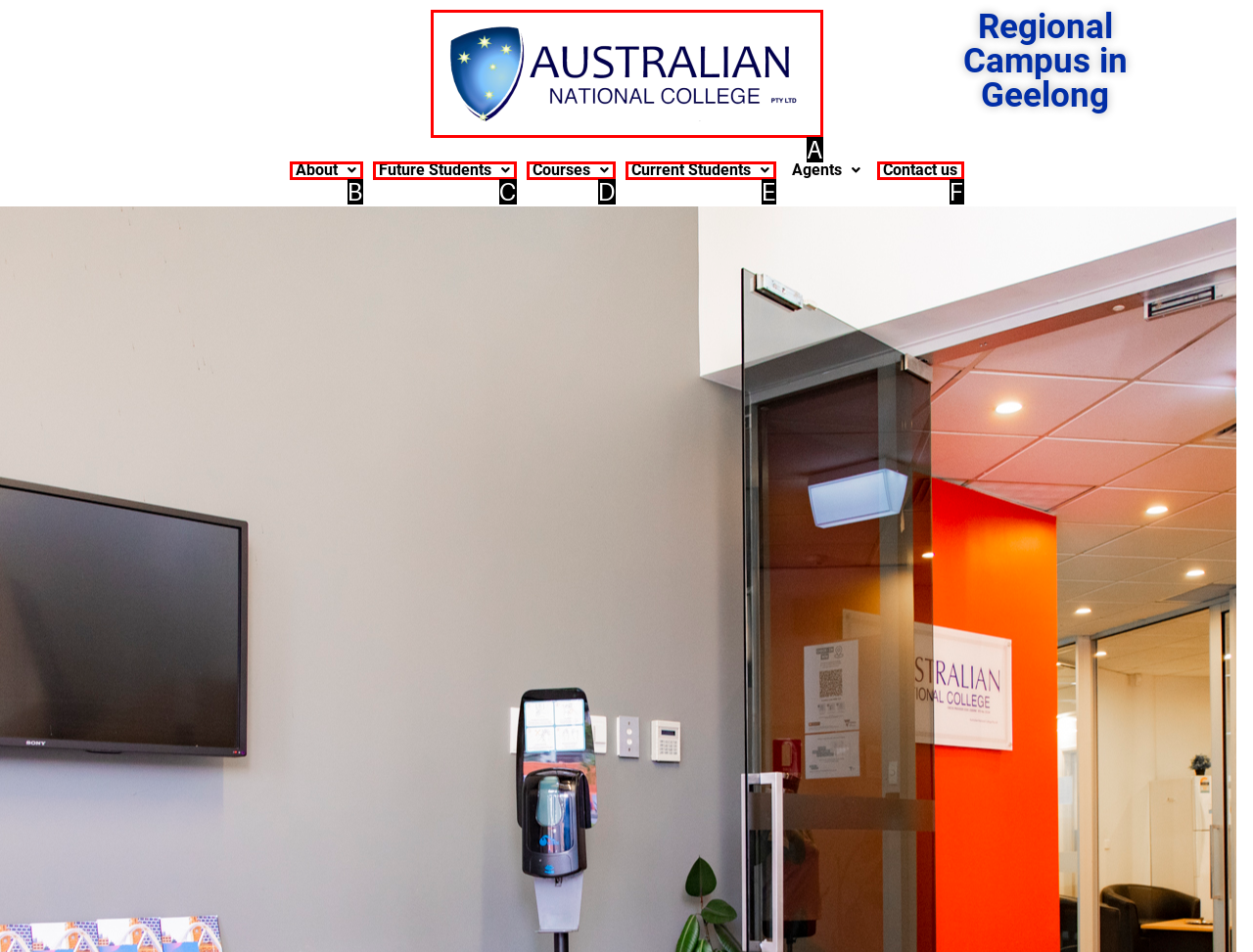Identify the option that corresponds to: alt="logo" title="logo"
Respond with the corresponding letter from the choices provided.

A